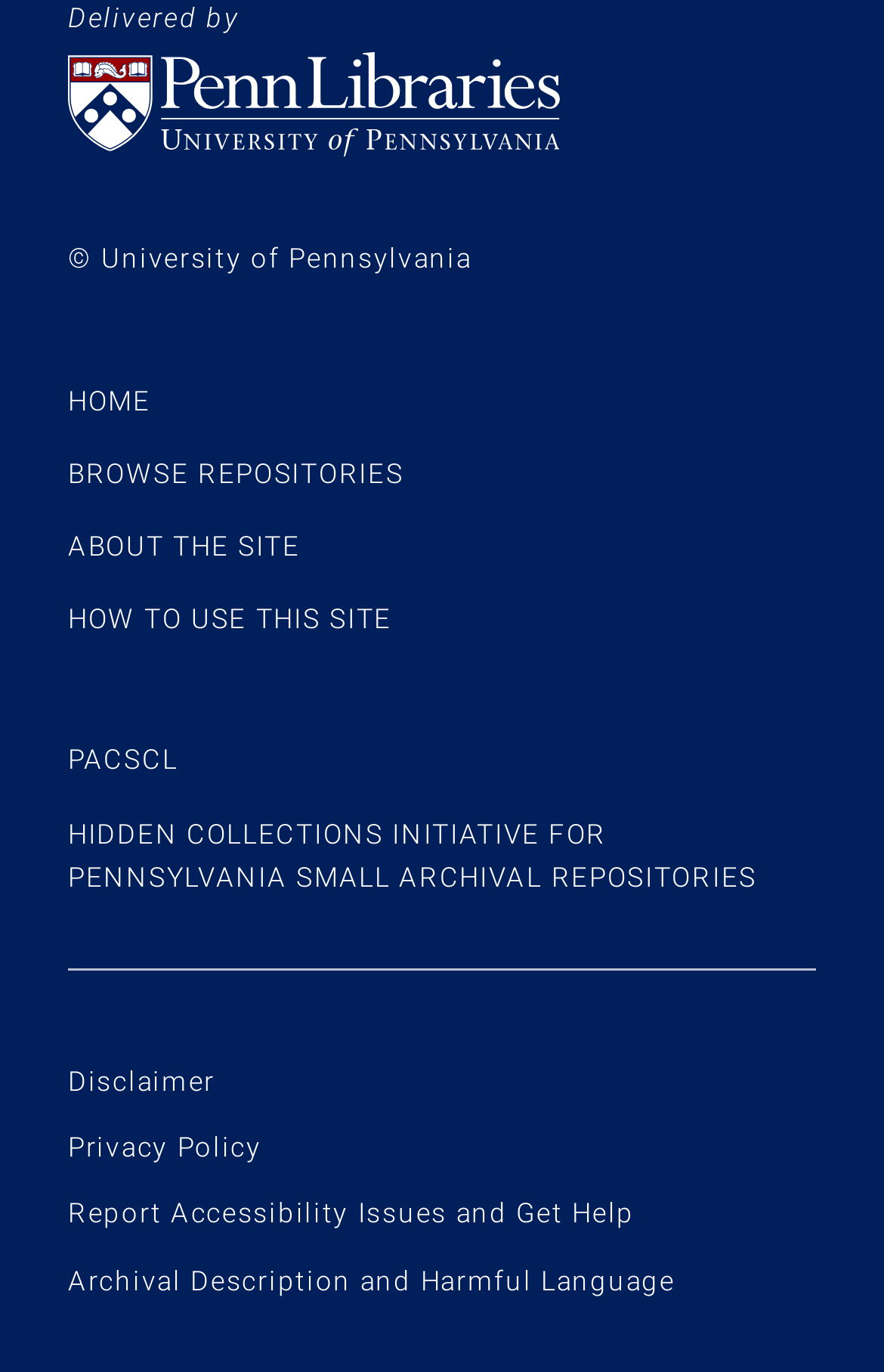What is the copyright holder of the website?
Based on the screenshot, give a detailed explanation to answer the question.

The static text '© University of Pennsylvania' indicates that the University of Pennsylvania is the copyright holder of the website.